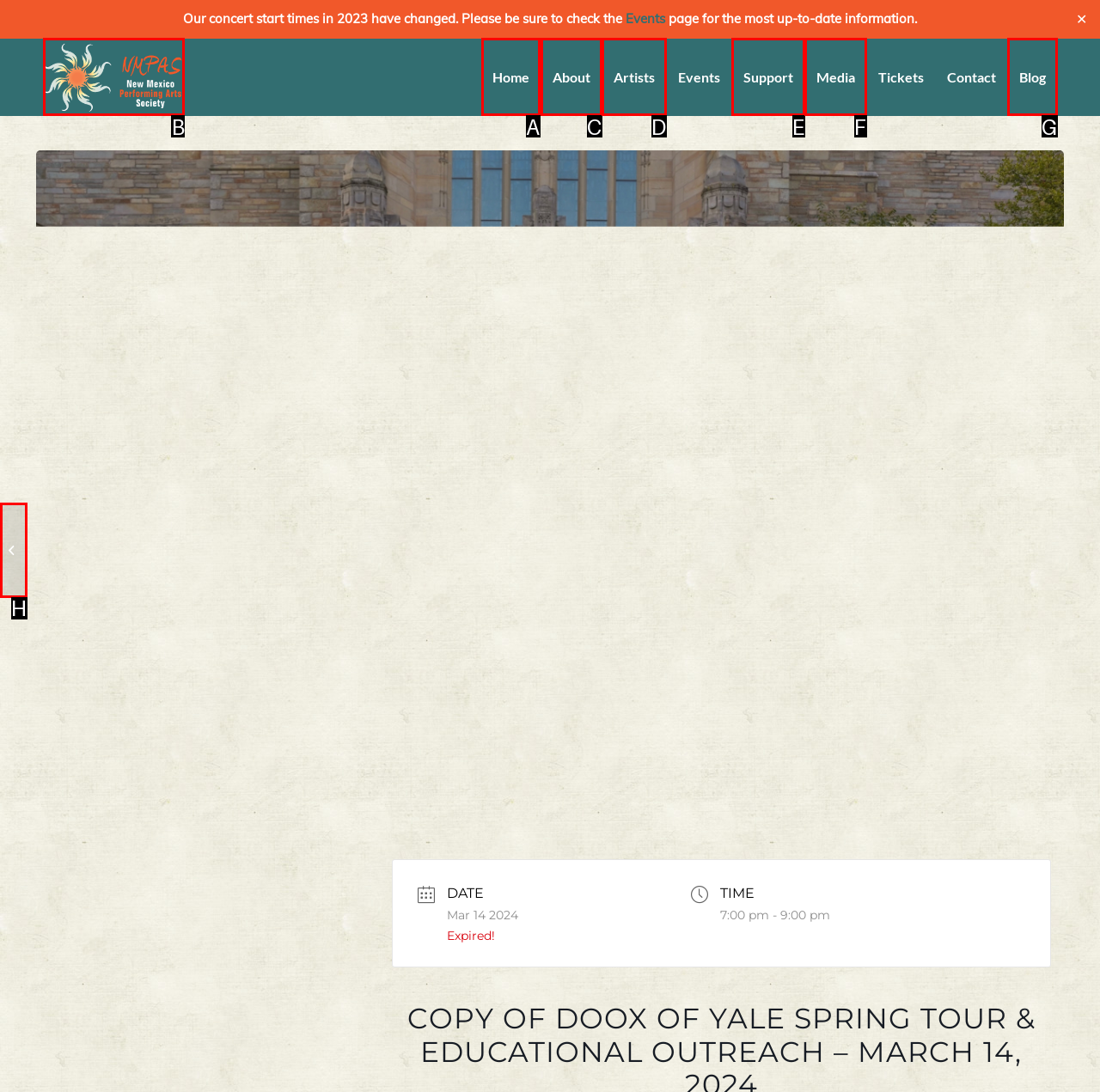For the instruction: Go to the 'Home' page, determine the appropriate UI element to click from the given options. Respond with the letter corresponding to the correct choice.

A